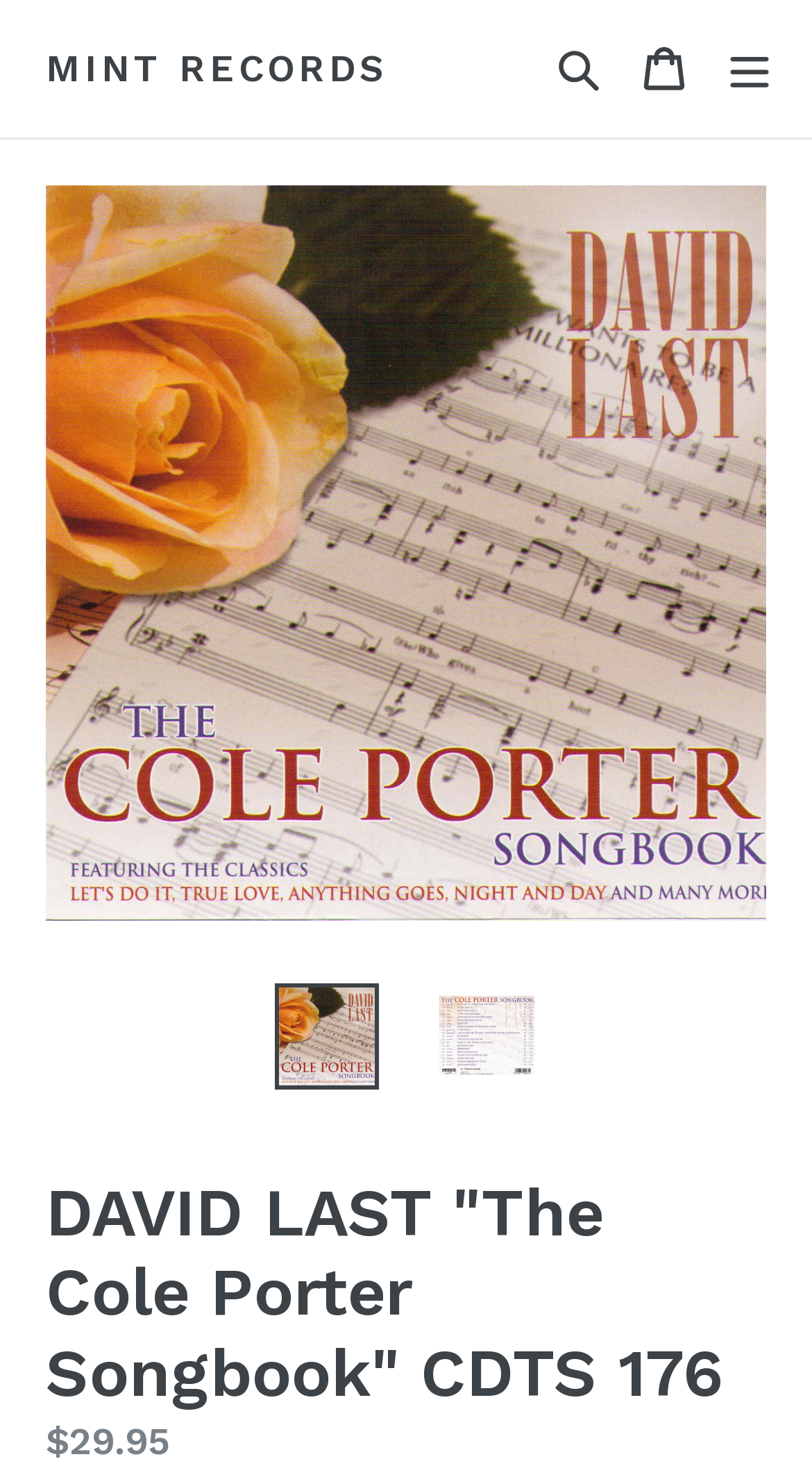Provide a thorough description of the webpage's content and layout.

This webpage is about a music album titled "The Cole Porter Songbook" by David Last, with the catalog number CDTS 176. At the top left of the page, there is a link to "MINT RECORDS" and a search button next to it. On the top right, there are two links: "Cart Cart" and a button to expand or collapse a section.

Below the top navigation, there is a large image of the album cover, taking up most of the width of the page. Underneath the image, there are three links with the same text, "DAVID LAST "The Cole Porter Songbook" CDTS 176", each with a small image of the album cover next to it. These links are positioned in a row, with the first one on the left, the second one in the middle, and the third one on the right.

Further down the page, there is a heading with the same text as the links, "DAVID LAST "The Cole Porter Songbook" CDTS 176". Below the heading, the price of the album is displayed as "$29.95" at the bottom left of the page.